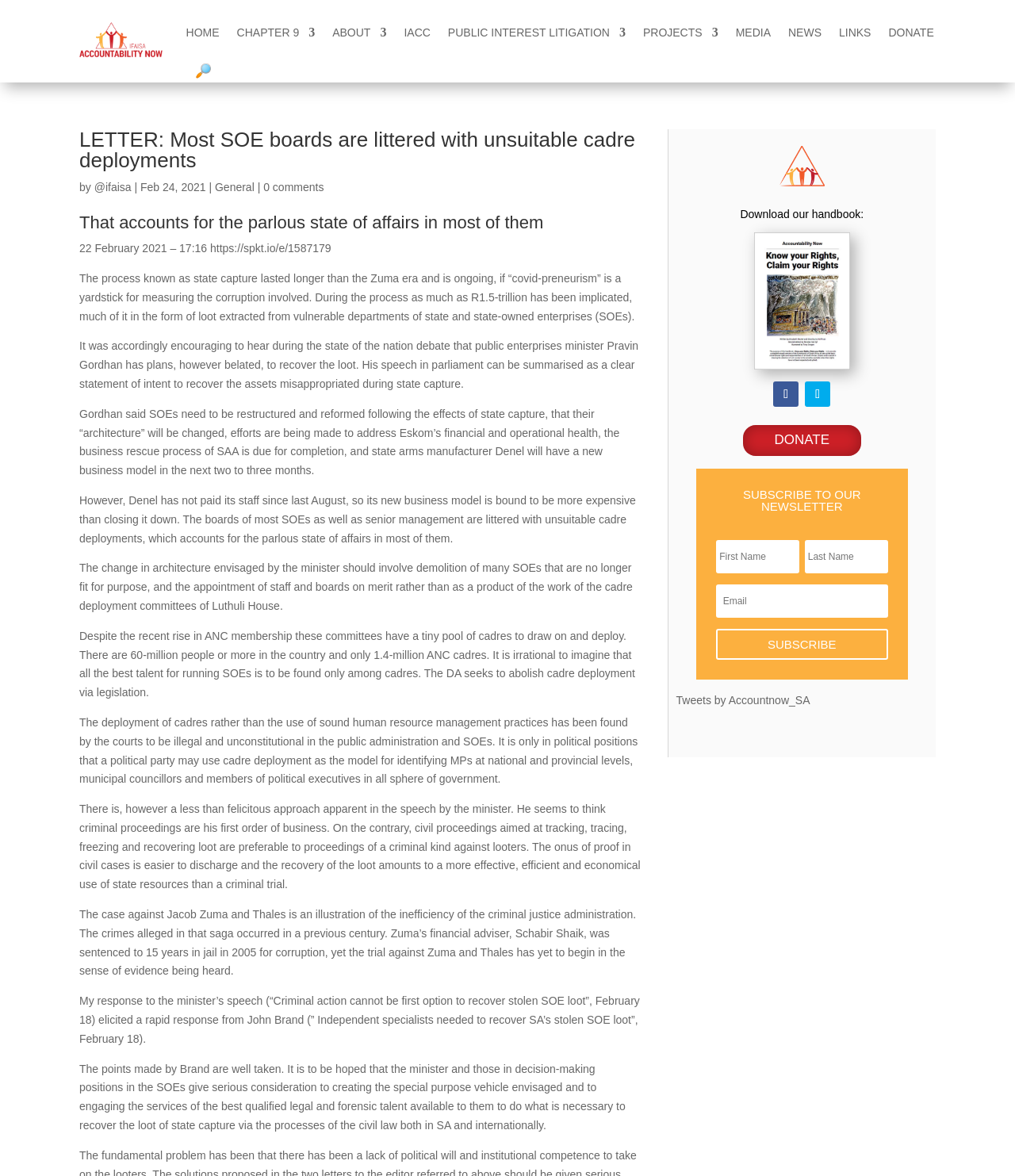Locate the bounding box coordinates of the clickable region necessary to complete the following instruction: "Click the HOME link". Provide the coordinates in the format of four float numbers between 0 and 1, i.e., [left, top, right, bottom].

[0.183, 0.002, 0.216, 0.053]